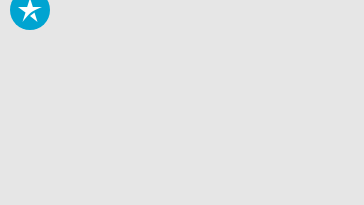What is the purpose of the image?
Please provide a full and detailed response to the question.

The image is designed to be engaging and visually appealing, which implies that its purpose is to enhance the reader's experience and draw their attention to the article about cleaning suede jackets.